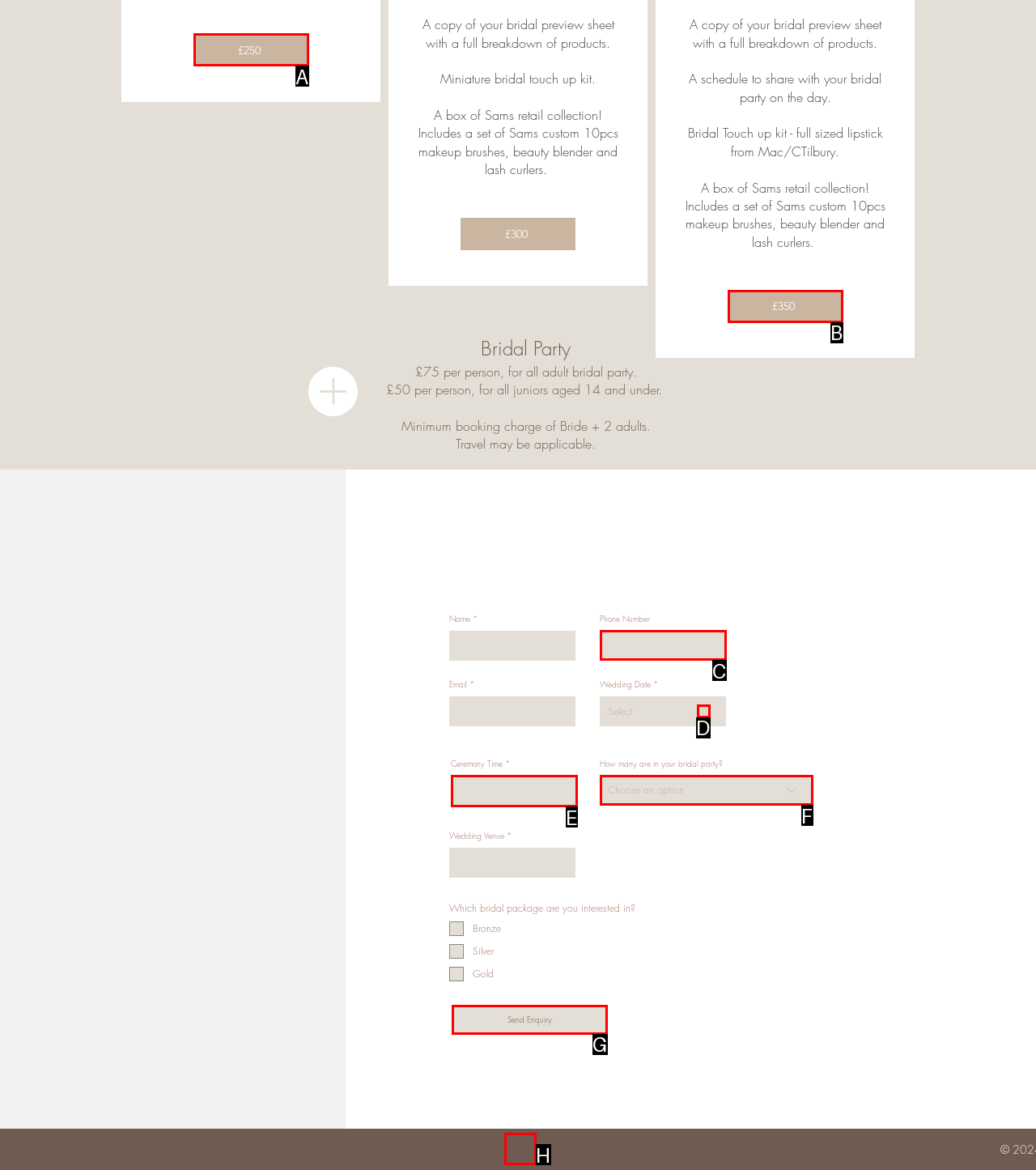Choose the HTML element to click for this instruction: Click the Send Enquiry button Answer with the letter of the correct choice from the given options.

G